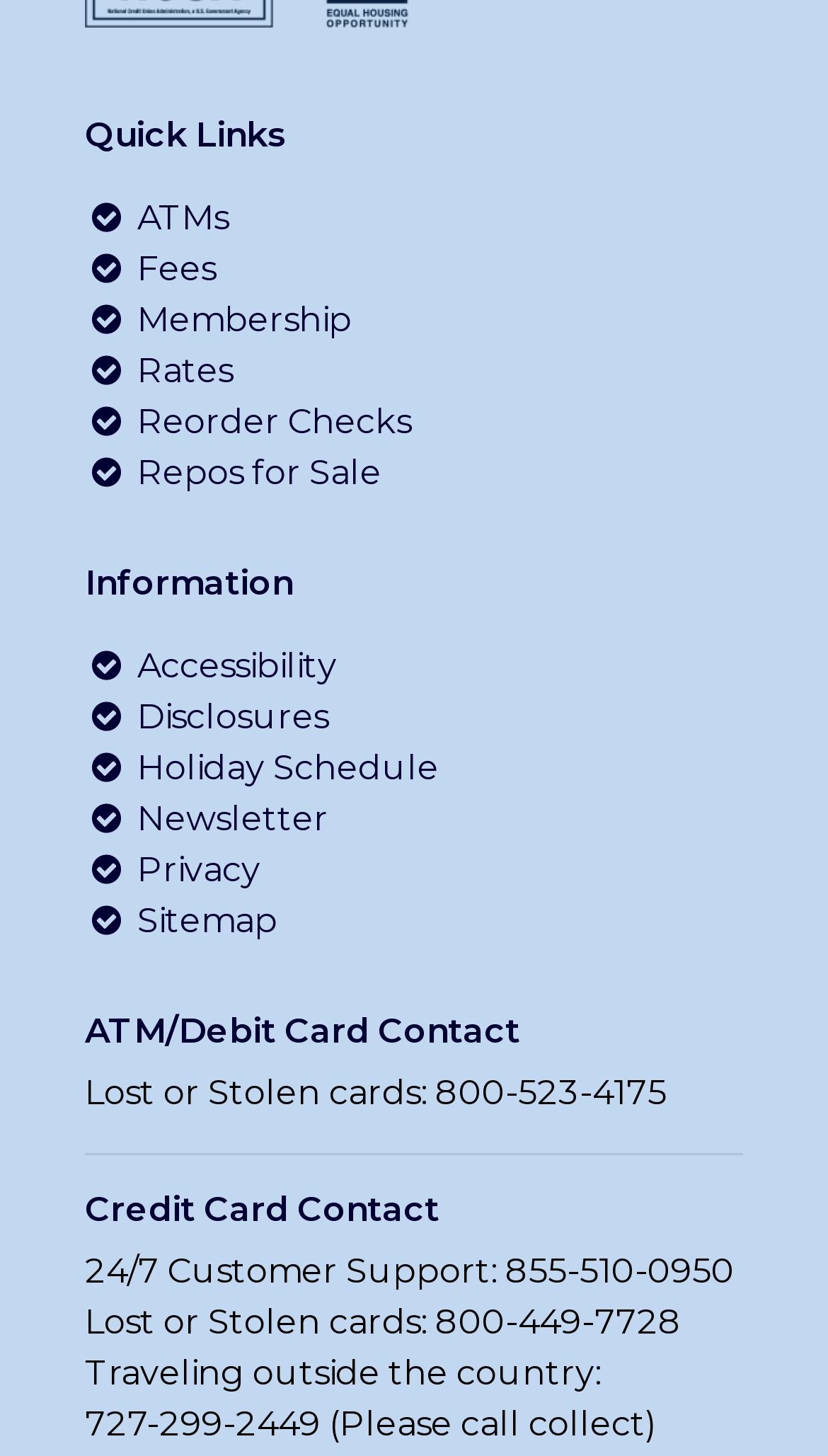Please determine the bounding box coordinates for the element that should be clicked to follow these instructions: "View Rates".

[0.103, 0.237, 0.281, 0.272]